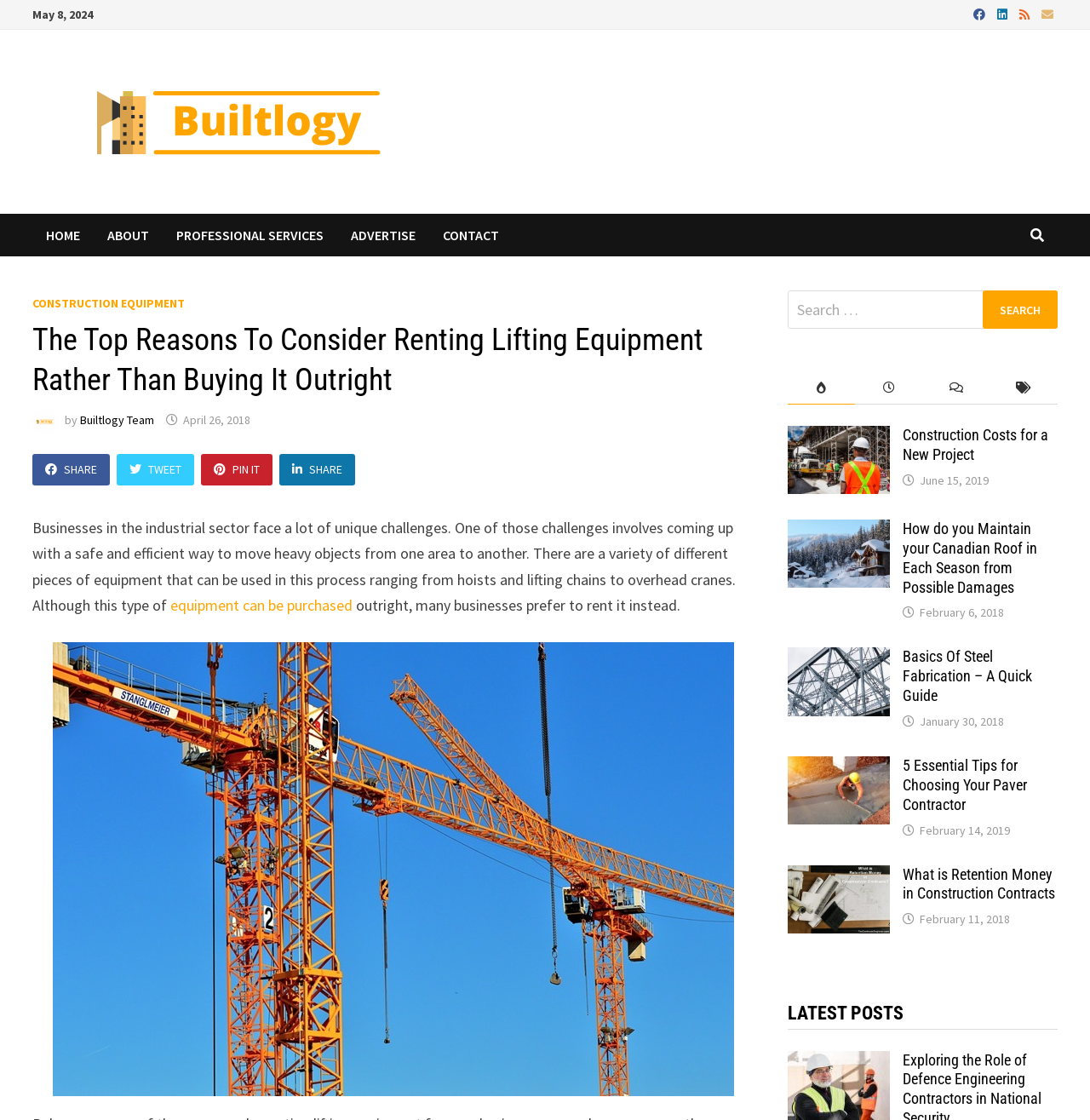What is the title or heading displayed on the webpage?

The Top Reasons To Consider Renting Lifting Equipment Rather Than Buying It Outright